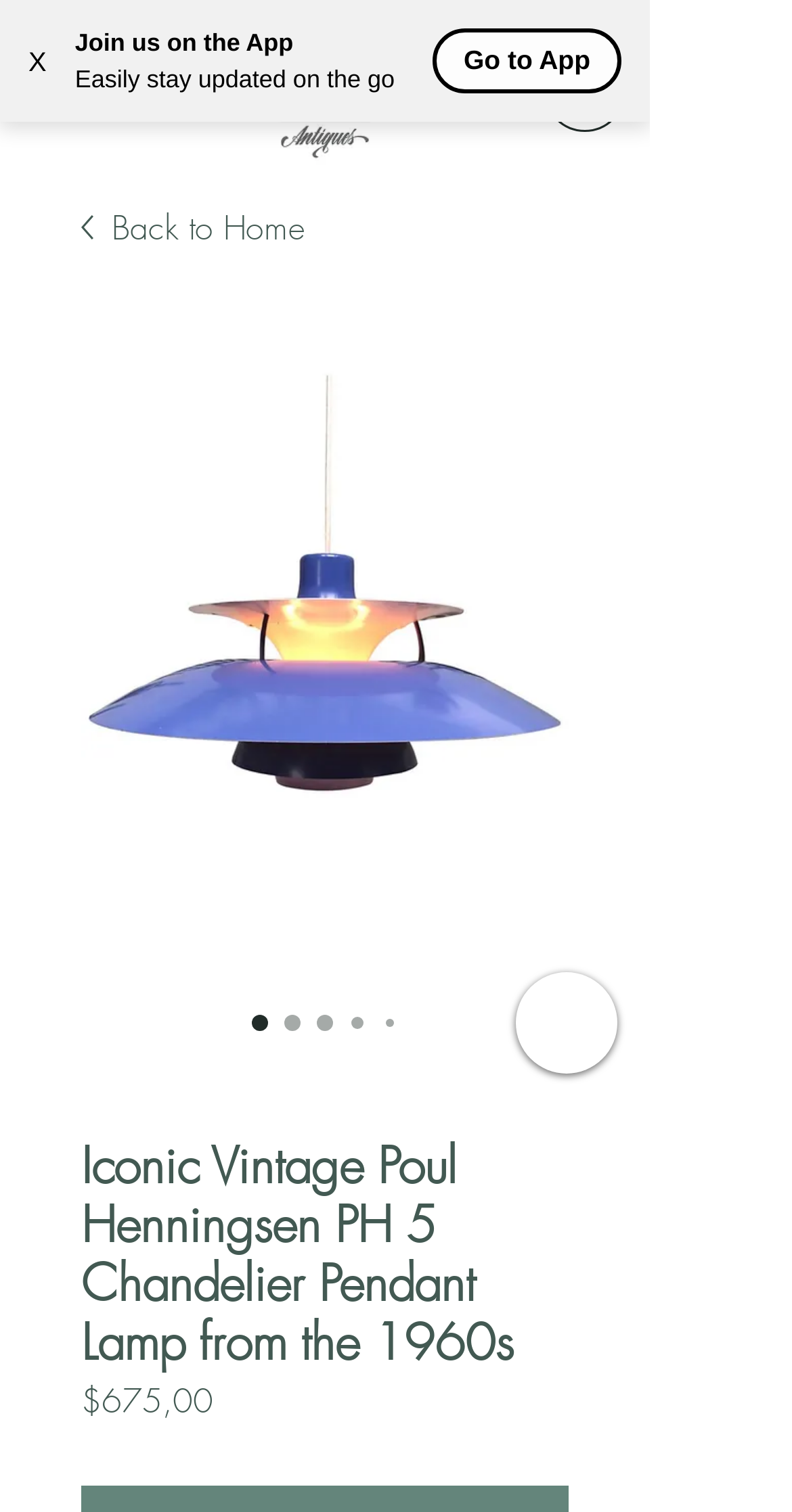Please find and generate the text of the main heading on the webpage.

Iconic Vintage Poul Henningsen PH 5 Chandelier Pendant Lamp from the 1960s